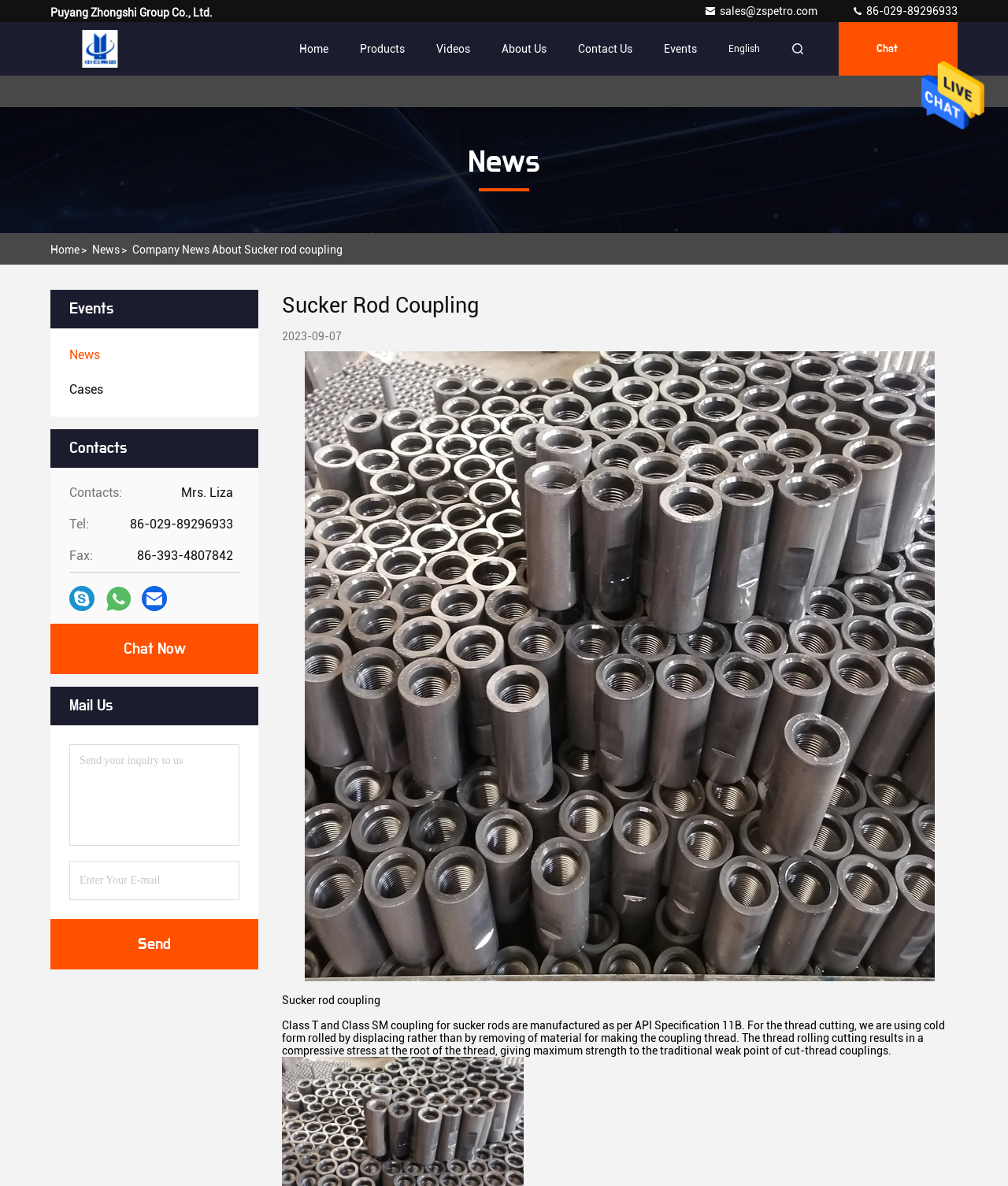Please provide the bounding box coordinates for the element that needs to be clicked to perform the following instruction: "Chat with us". The coordinates should be given as four float numbers between 0 and 1, i.e., [left, top, right, bottom].

[0.832, 0.019, 0.95, 0.064]